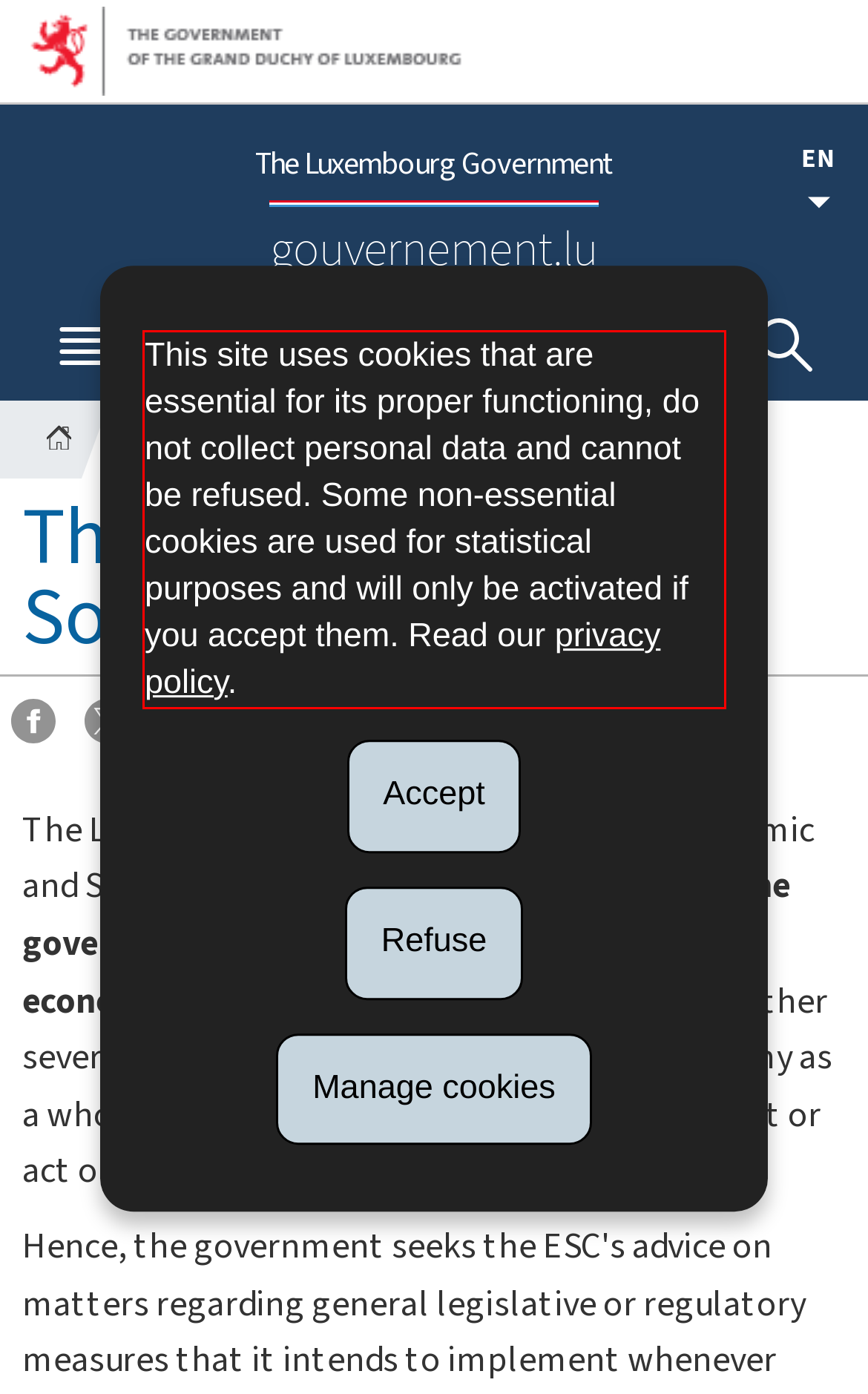Within the screenshot of the webpage, there is a red rectangle. Please recognize and generate the text content inside this red bounding box.

This site uses cookies that are essential for its proper functioning, do not collect personal data and cannot be refused. Some non-essential cookies are used for statistical purposes and will only be activated if you accept them. Read our privacy policy.